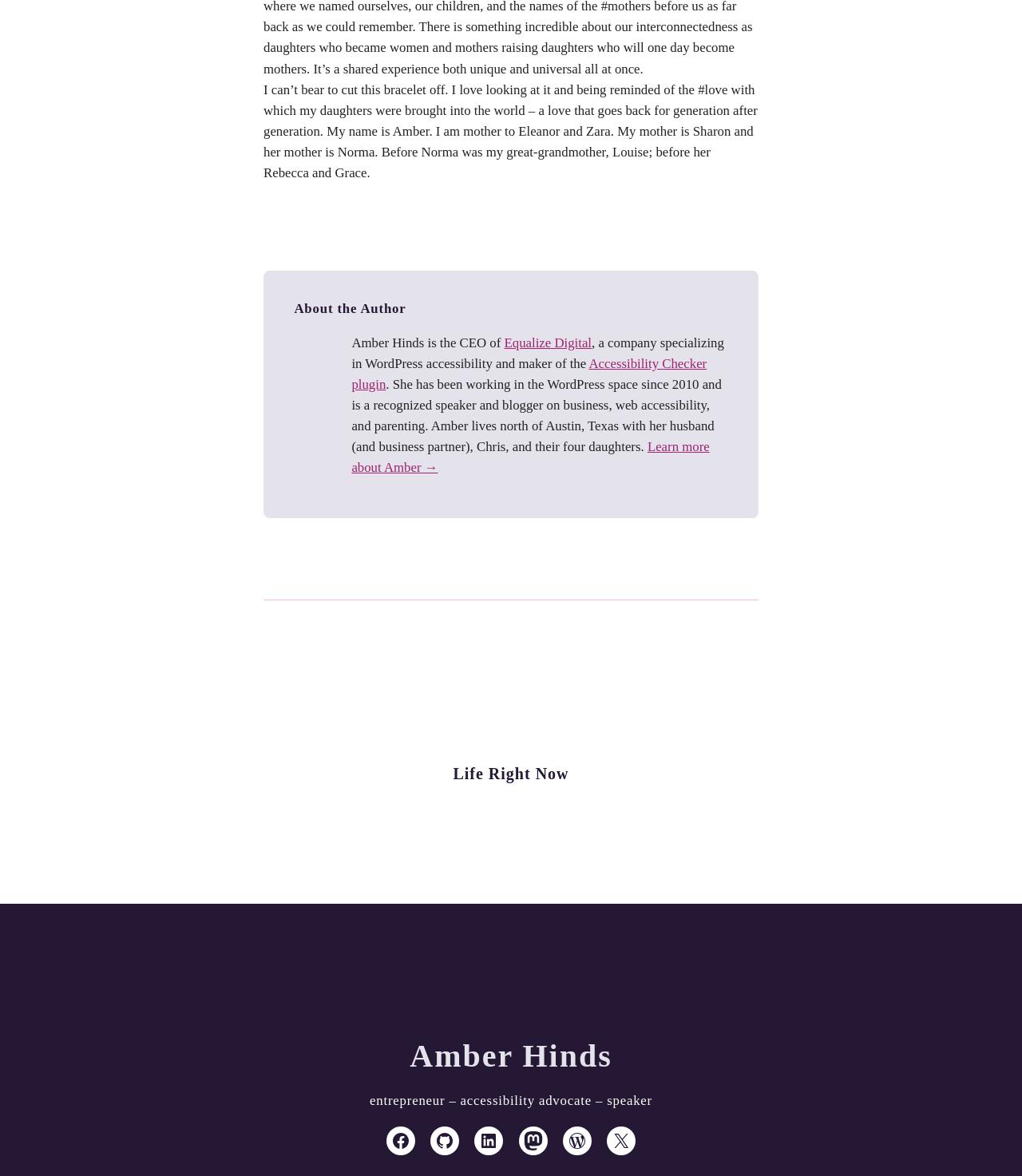Find the bounding box coordinates for the area you need to click to carry out the instruction: "Follow Amber on Facebook". The coordinates should be four float numbers between 0 and 1, indicated as [left, top, right, bottom].

[0.378, 0.958, 0.406, 0.982]